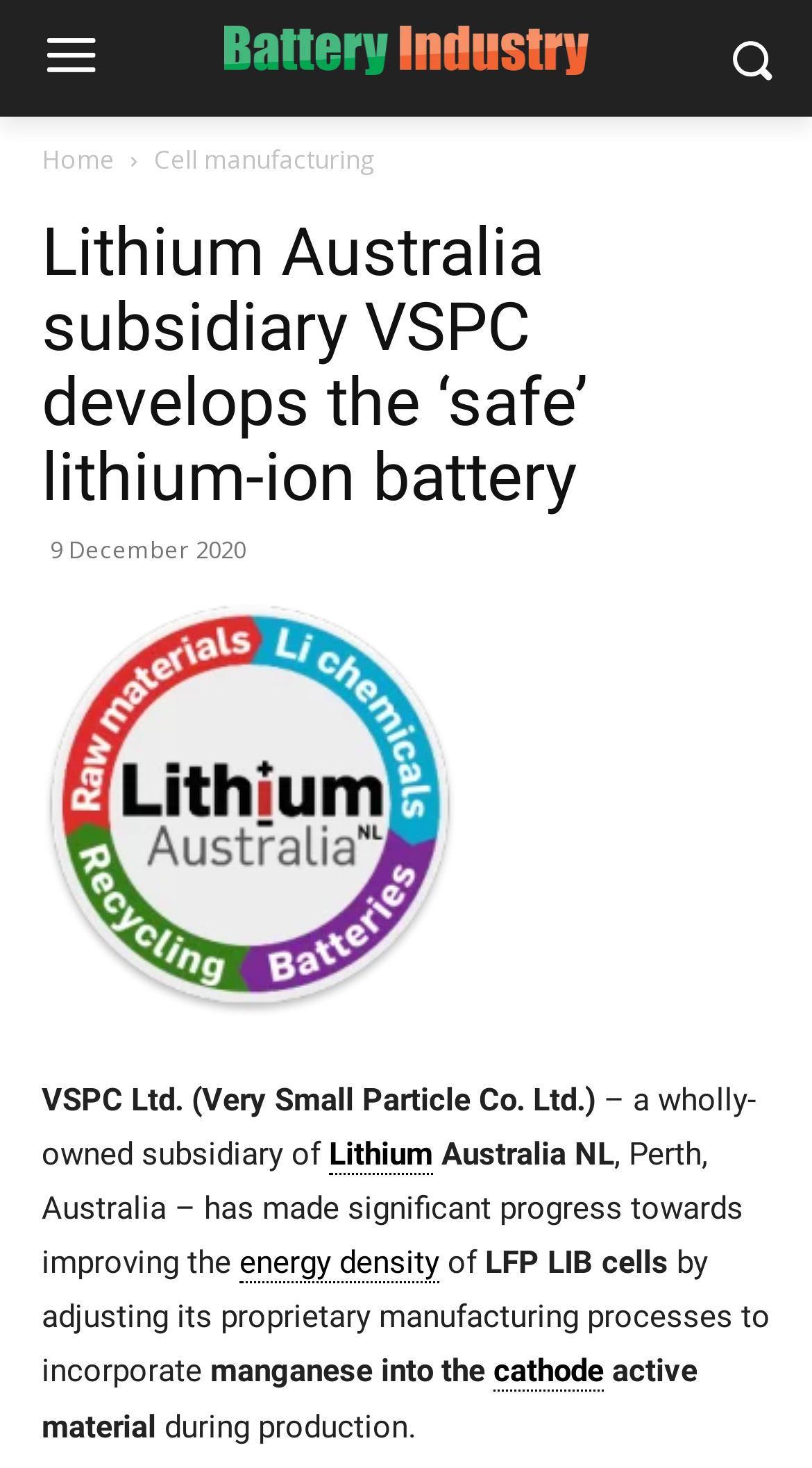Identify the bounding box for the element characterized by the following description: "Lithium".

[0.405, 0.774, 0.533, 0.801]